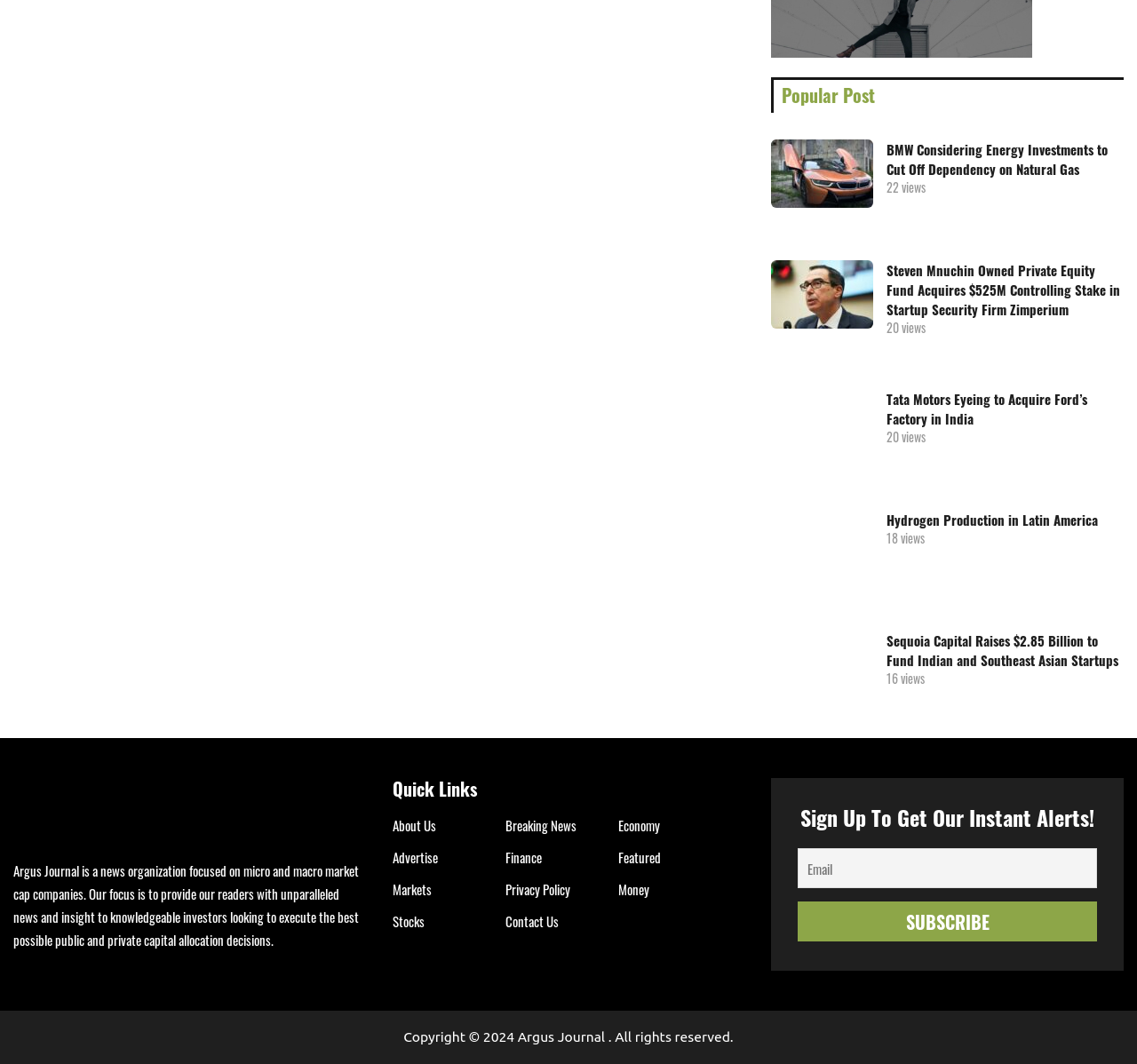What is the purpose of the website?
Relying on the image, give a concise answer in one word or a brief phrase.

News organization